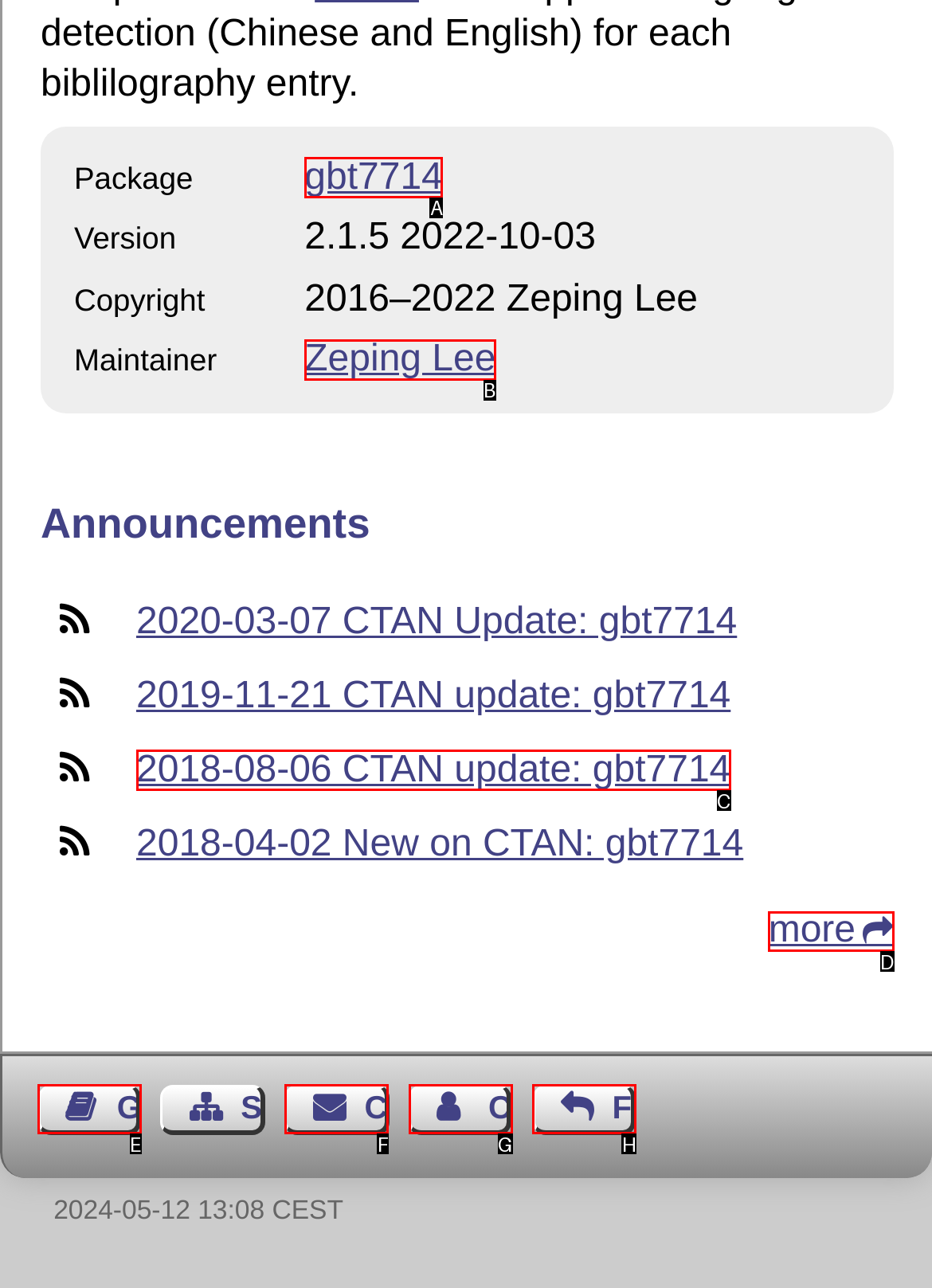Identify the letter of the UI element I need to click to carry out the following instruction: View more announcements

D